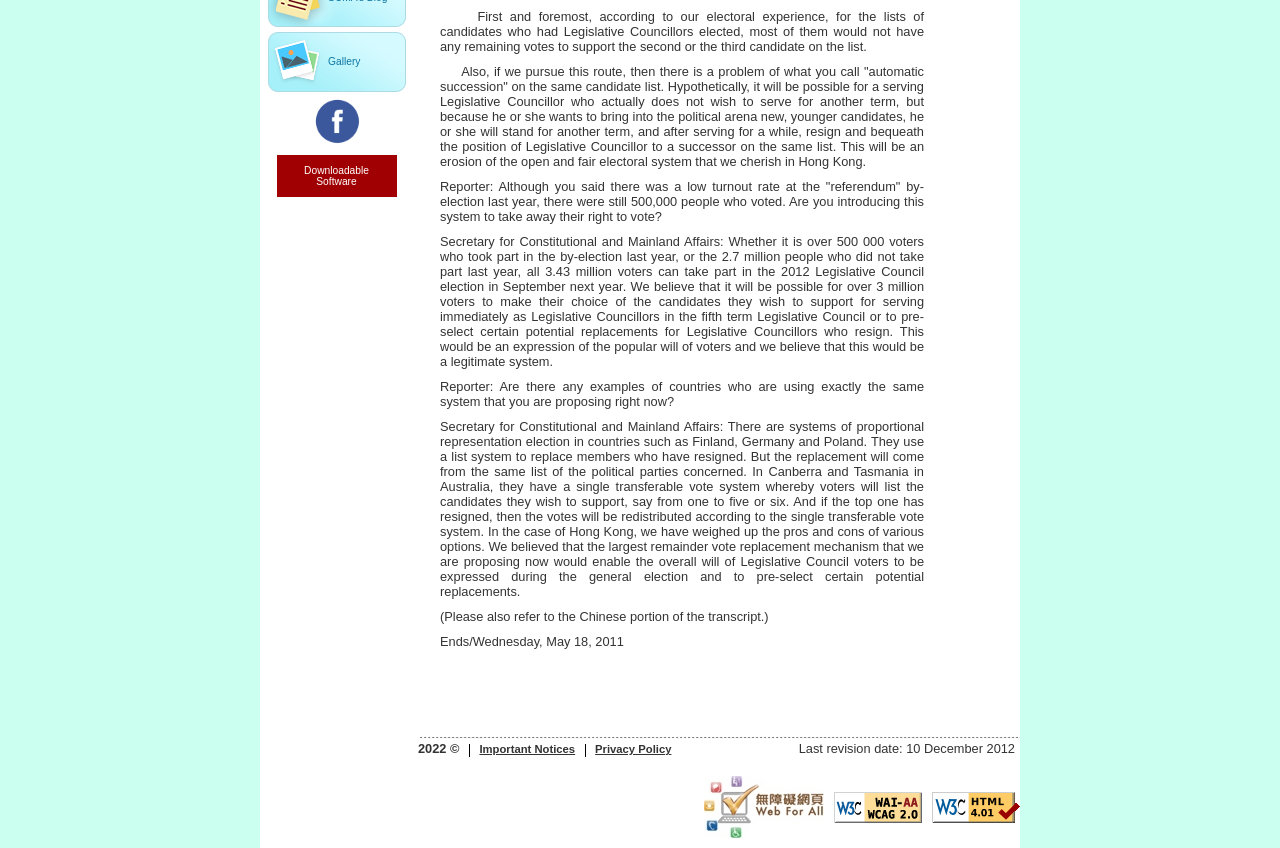Using the webpage screenshot and the element description alt="Facebook", determine the bounding box coordinates. Specify the coordinates in the format (top-left x, top-left y, bottom-right x, bottom-right y) with values ranging from 0 to 1.

[0.244, 0.161, 0.282, 0.174]